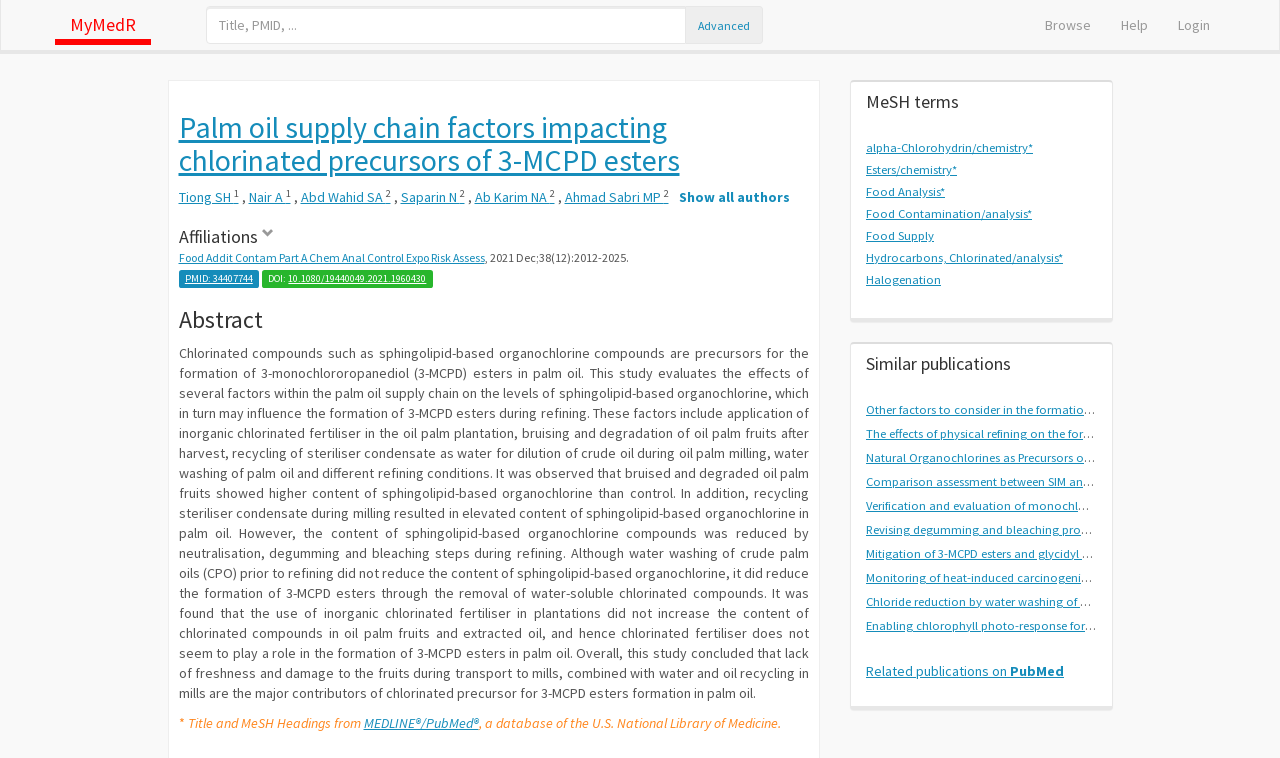Show the bounding box coordinates for the element that needs to be clicked to execute the following instruction: "Click on the 'Advanced' link". Provide the coordinates in the form of four float numbers between 0 and 1, i.e., [left, top, right, bottom].

[0.545, 0.024, 0.586, 0.044]